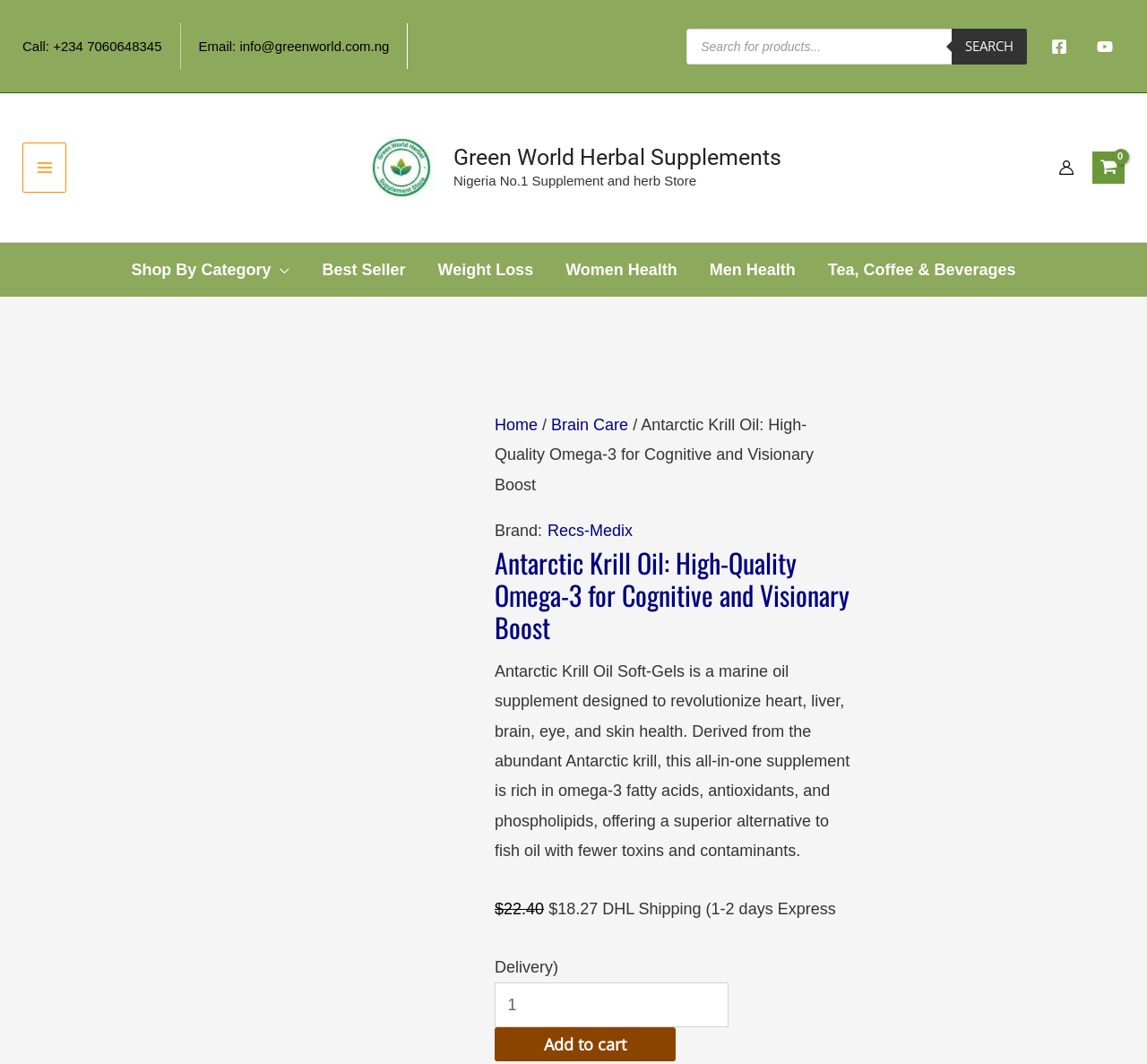Find the coordinates for the bounding box of the element with this description: "Search".

[0.83, 0.027, 0.896, 0.06]